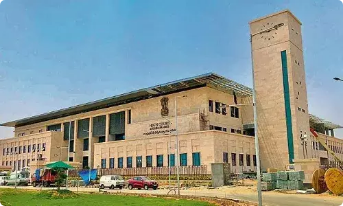Explain the content of the image in detail.

The image showcases a modern governmental building, likely serving as a courthouse or administrative office, characterized by its impressive architecture. The façade features a combination of smooth stone and large windows, reflecting a contemporary design. The building is adorned with governmental symbols, indicating its official purpose. To the left, several vehicles are parked, while construction materials suggest ongoing work or maintenance around the site. The clear blue sky adds to the overall brightness of the scene, highlighting the structure's formal and organized appearance.